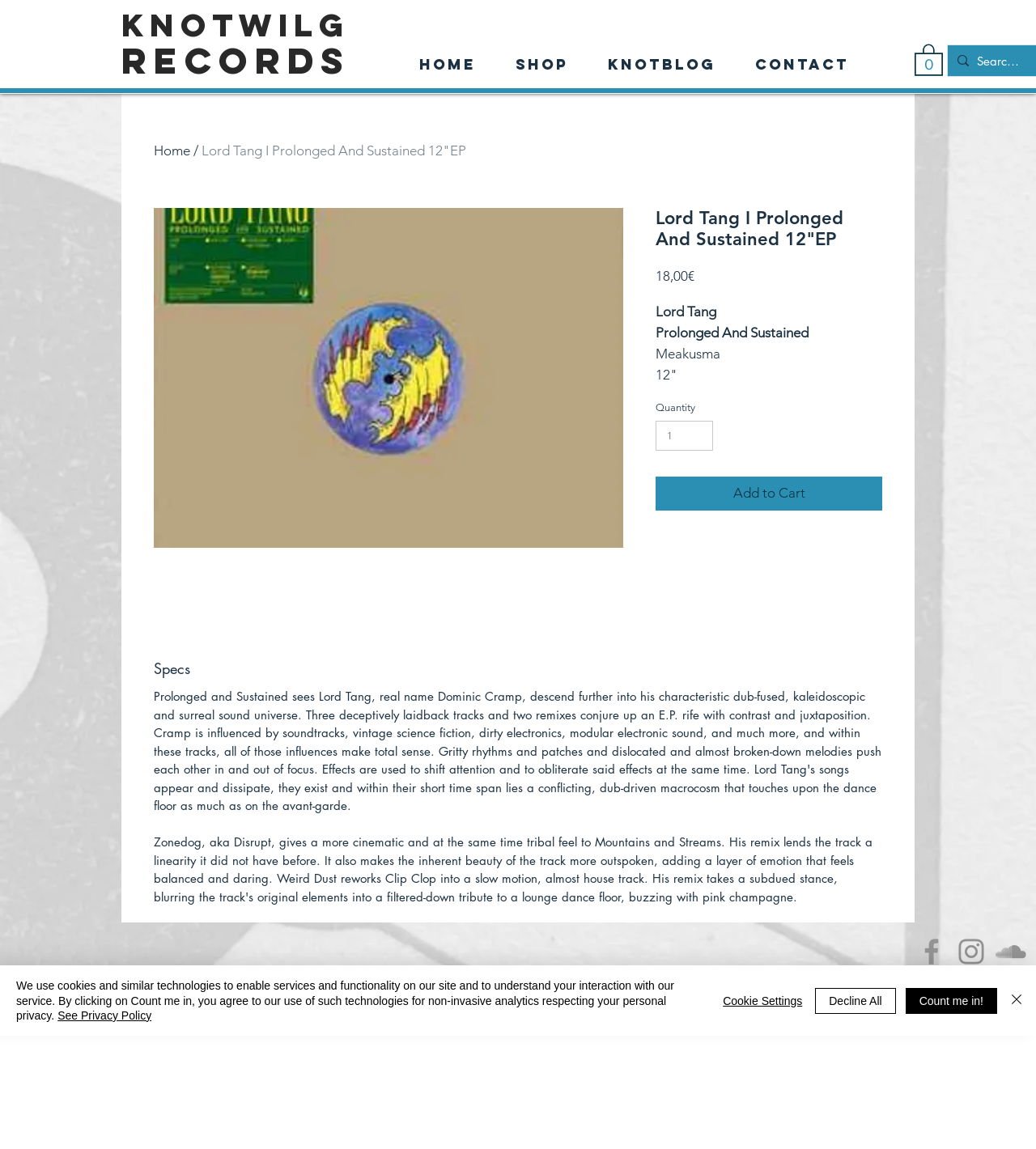What is the name of the record label?
Examine the screenshot and reply with a single word or phrase.

KNOTWILG RECORDS